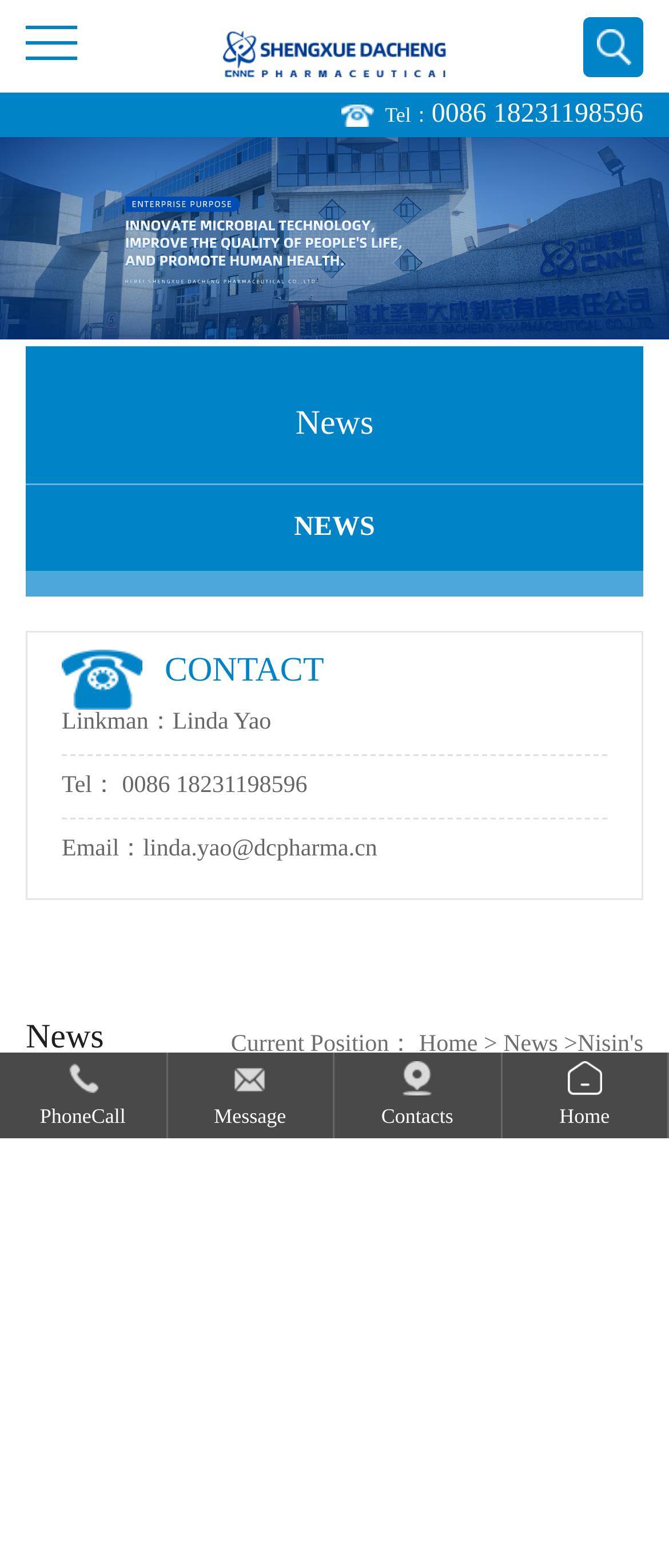Please determine the bounding box coordinates of the area that needs to be clicked to complete this task: 'contact us'. The coordinates must be four float numbers between 0 and 1, formatted as [left, top, right, bottom].

[0.0, 0.389, 0.179, 0.499]